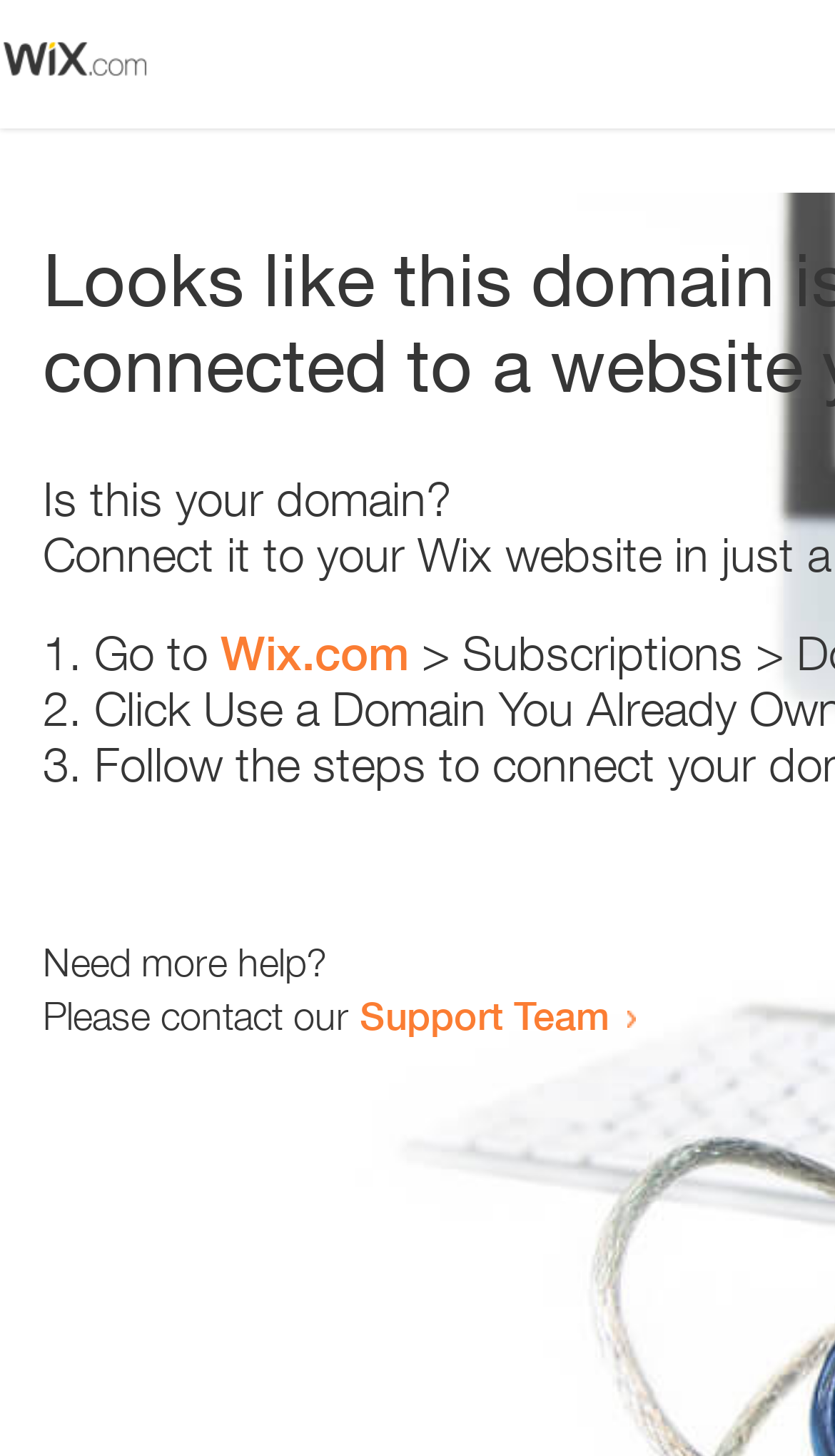Please reply with a single word or brief phrase to the question: 
What is the purpose of the webpage?

Error page